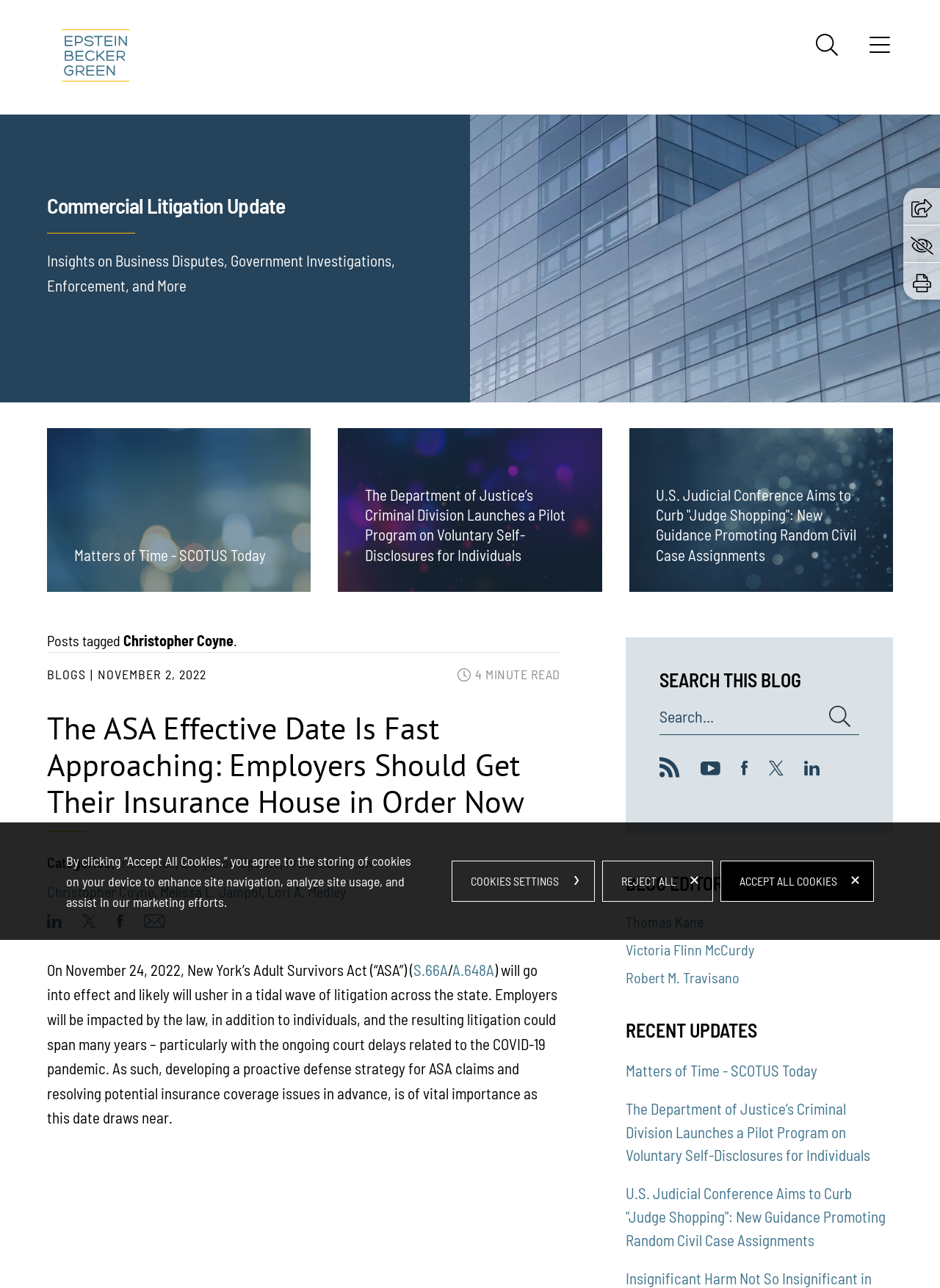Give a detailed account of the webpage, highlighting key information.

This webpage is a blog focused on commercial litigation updates, specifically providing insightful and practical commentary and analysis on timely litigation issues that affect businesses. 

At the top of the page, there is a logo of Epstein Becker & Green, P.C. on the left, and a navigation menu on the right, which includes links to "Main Content", "Main Menu", and "Search". 

Below the navigation menu, there is a heading "Commercial Litigation Update" followed by a brief description "Insights on Business Disputes, Government Investigations, Enforcement, and More". 

The main content area is divided into several sections. On the left, there are three links to recent articles, including "Matters of Time - SCOTUS Today", "The Department of Justice’s Criminal Division Launches a Pilot Program on Voluntary Self-Disclosures for Individuals", and "U.S. Judicial Conference Aims to Curb 'Judge Shopping': New Guidance Promoting Random Civil Case Assignments". 

To the right of the article links, there is a section with a clock icon and a "4 MINUTE READ" label, followed by a brief summary of an article. Below this section, there are links to categories, including "Insurance", "Litigation Update", "Practice of Law", and authors' names. 

Further down the page, there are social media links, including "Linkedin", "Twitter", "Facebook", and "Email". 

On the right side of the page, there is a search bar with a heading "SEARCH THIS BLOG" and a button to search. Below the search bar, there are links to "RSS", "Youtube", "Facebook", "Twitter", and "Linkedin". 

At the bottom of the page, there are sections for "BLOG EDITORS" and "RECENT UPDATES", which list the names of blog editors and recent updates, respectively. 

There is also a "Cookie Policy" dialog box that appears on the page, which provides information about the use of cookies on the site and allows users to adjust their cookie settings.